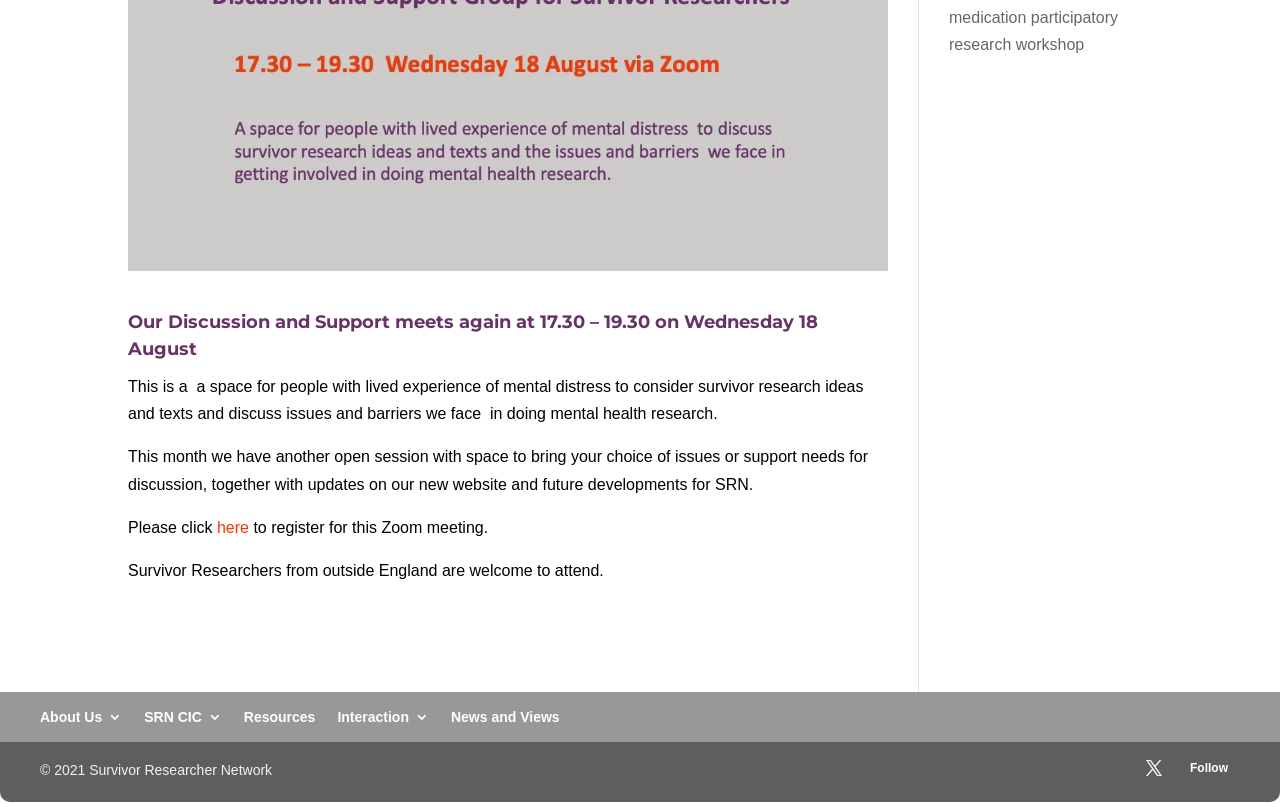Identify the bounding box coordinates for the UI element described as: "Follow".

[0.889, 0.932, 0.914, 0.972]